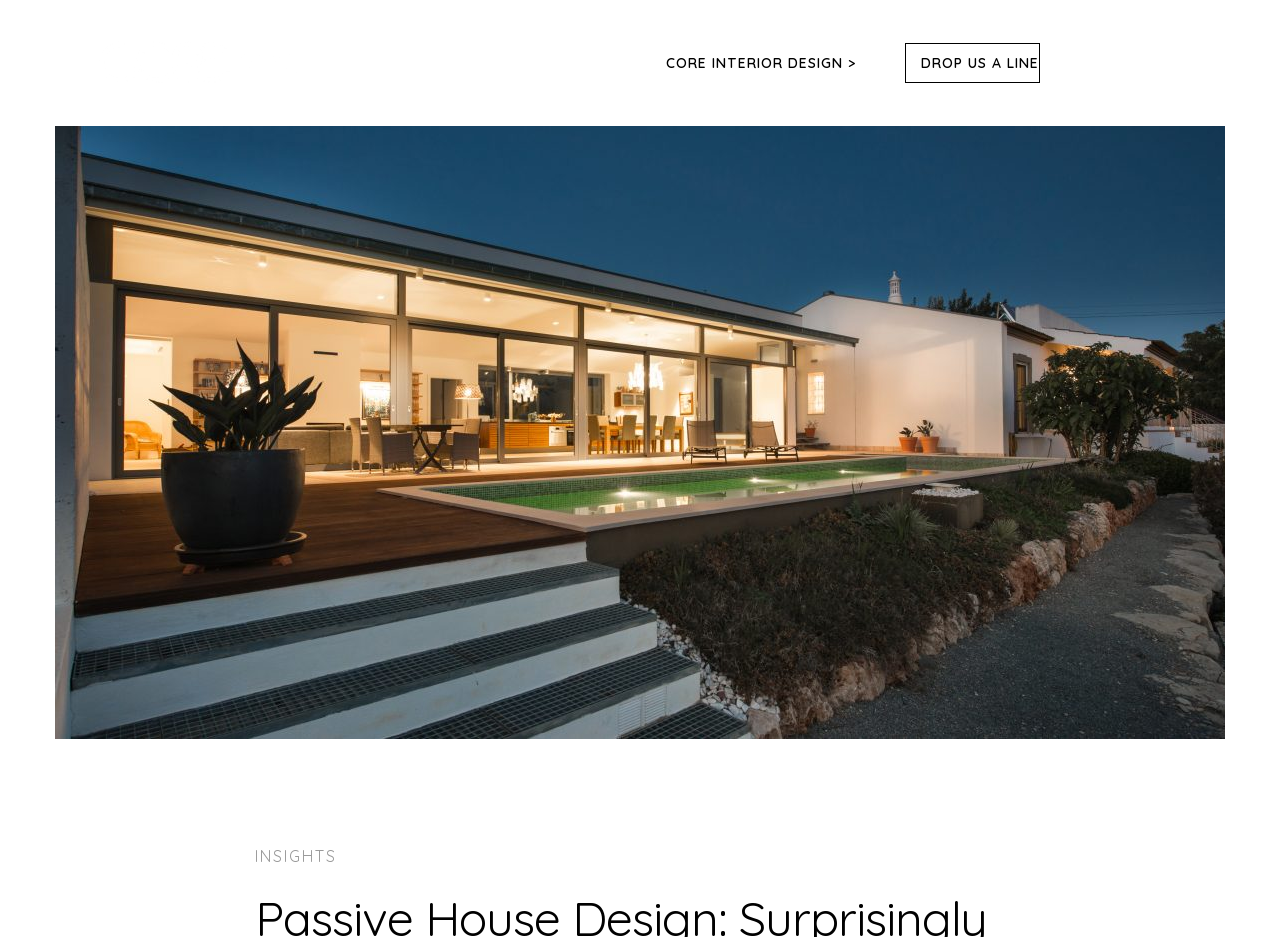Summarize the webpage with intricate details.

The webpage is about Passive House Design, with a focus on its surprisingly beautiful, simple, and affordable aspects. At the top left, there is a logo of Core Architects, accompanied by two identical images with the same name. Below the logo, there are three main links: "CORE INTERIOR DESIGN >", "DROP US A LINE", and "MENU" with an icon. The "MENU" link is located at the top right corner and has a dropdown option "INSIGHTS" when clicked.